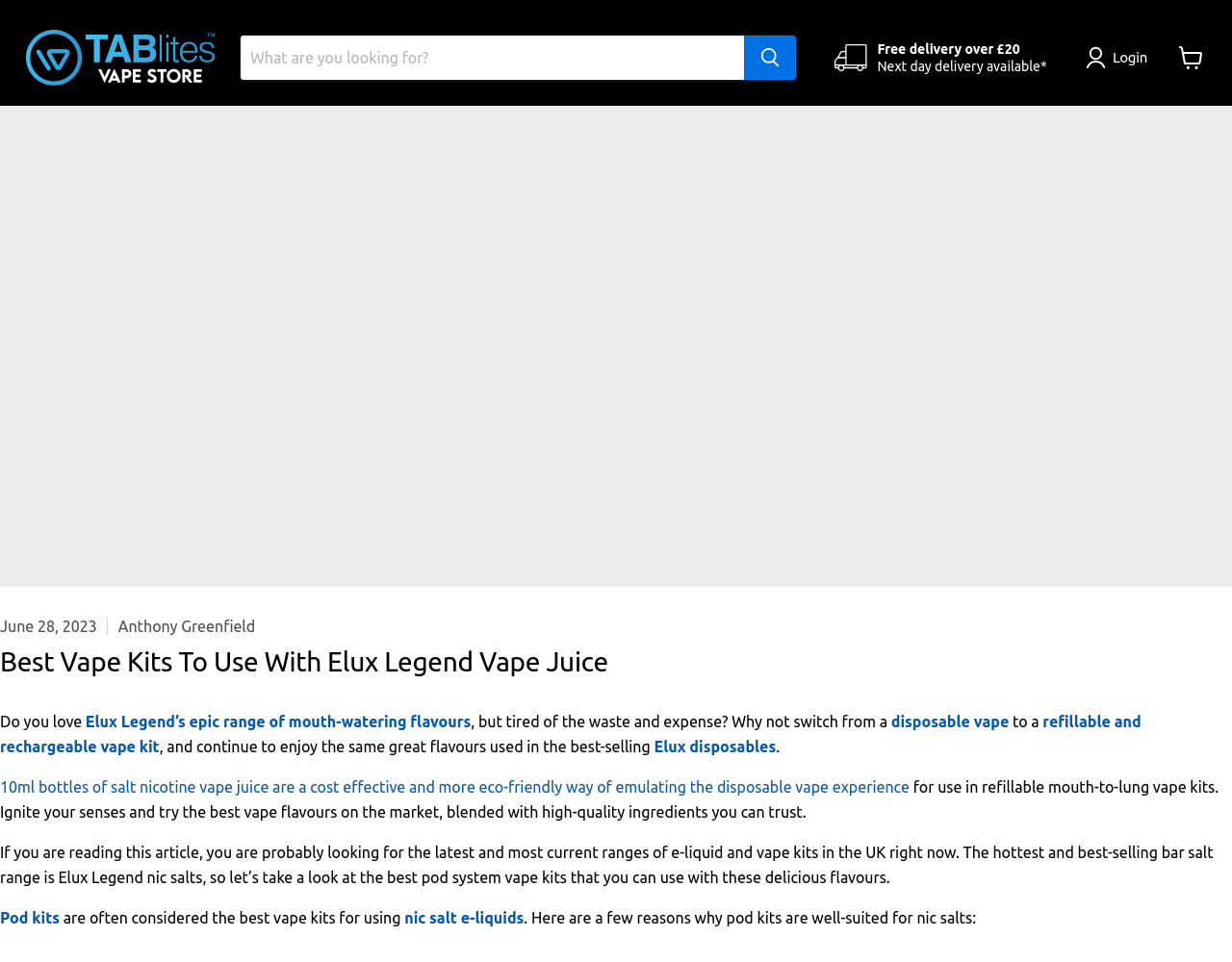Write a detailed summary of the webpage, including text, images, and layout.

The webpage appears to be an article or blog post from TABlites Vape Store, with a focus on using Elux Legend vape juice with refillable and rechargeable vape kits. At the top left corner, there is a logo of TABlites Vape Store, accompanied by a search bar with a "Search" button. To the right of the search bar, there are two notifications: "Free delivery over £20" and "Next day delivery available*". 

In the top right corner, there are two links: "Login" and "View cart", with a small image of a cart next to the "View cart" link. Below these elements, there is a large banner that spans the entire width of the page, containing a background image.

The main content of the page starts with a date "June 28, 2023" and an author's name "Anthony Greenfield" on the left side, followed by a heading "Best Vape Kits To Use With Elux Legend Vape Juice". The article then begins with a paragraph of text, which discusses the benefits of switching from disposable vapes to refillable and rechargeable vape kits. 

The text is interspersed with links to relevant terms, such as "Elux Legend’s epic range of mouth-watering flavours", "disposable vape", and "refillable and rechargeable vape kit". The article continues with more paragraphs of text, discussing the benefits of using 10ml bottles of salt nicotine vape juice and the best pod system vape kits to use with Elux Legend nic salts. There are several links throughout the text, including "Pod kits" and "nic salt e-liquids".